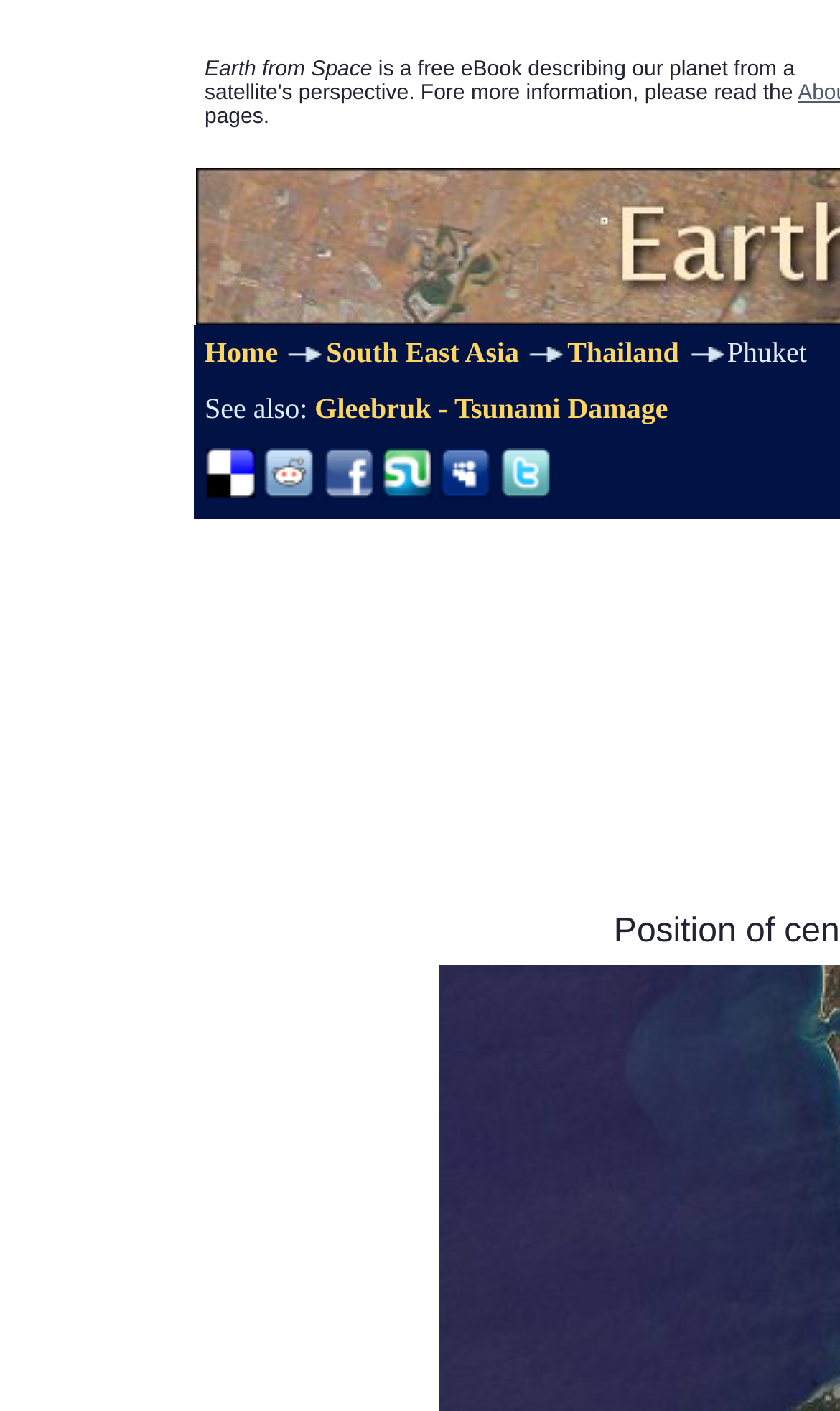Provide an in-depth caption for the elements present on the webpage.

The webpage is about Phuket, a popular tourist destination. At the top, there are four links: "Home", "South East Asia", "Thailand", and "Phuket", which are evenly spaced and aligned horizontally. Between each link, there is a small image. 

Below these links, there is a prominent link "Gleebruk - Tsunami Damage" that takes up more space than the other links. 

On the right side of the page, there are six social media links: "del.icio.us", "Reddit", "Facebook", "StumbleUpon", "MySpace", and "Twitter". Each social media link has a corresponding image next to it. These links are stacked vertically and aligned to the right side of the page.